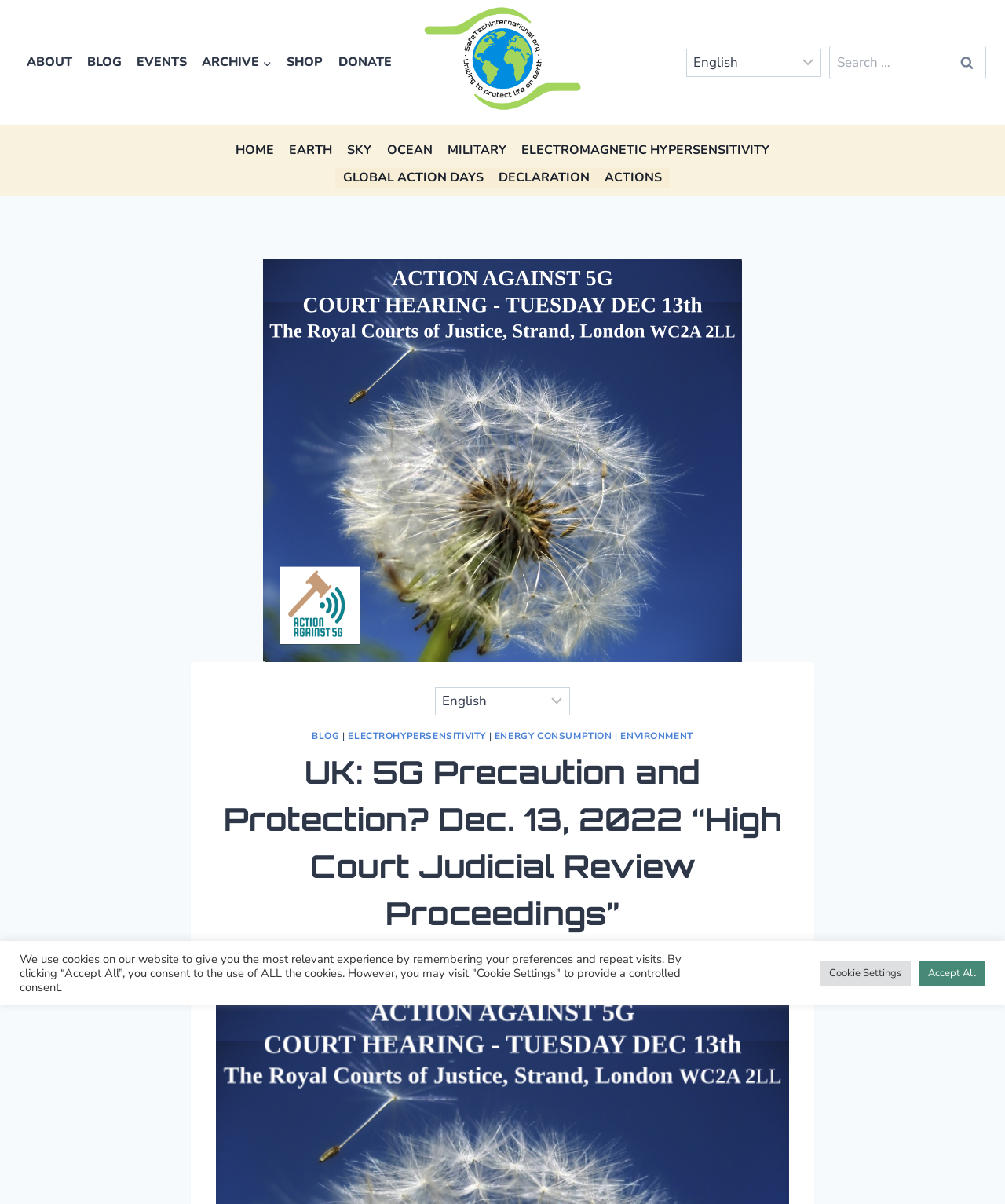Please identify the bounding box coordinates of the region to click in order to complete the task: "Search for something". The coordinates must be four float numbers between 0 and 1, specified as [left, top, right, bottom].

[0.825, 0.038, 0.981, 0.066]